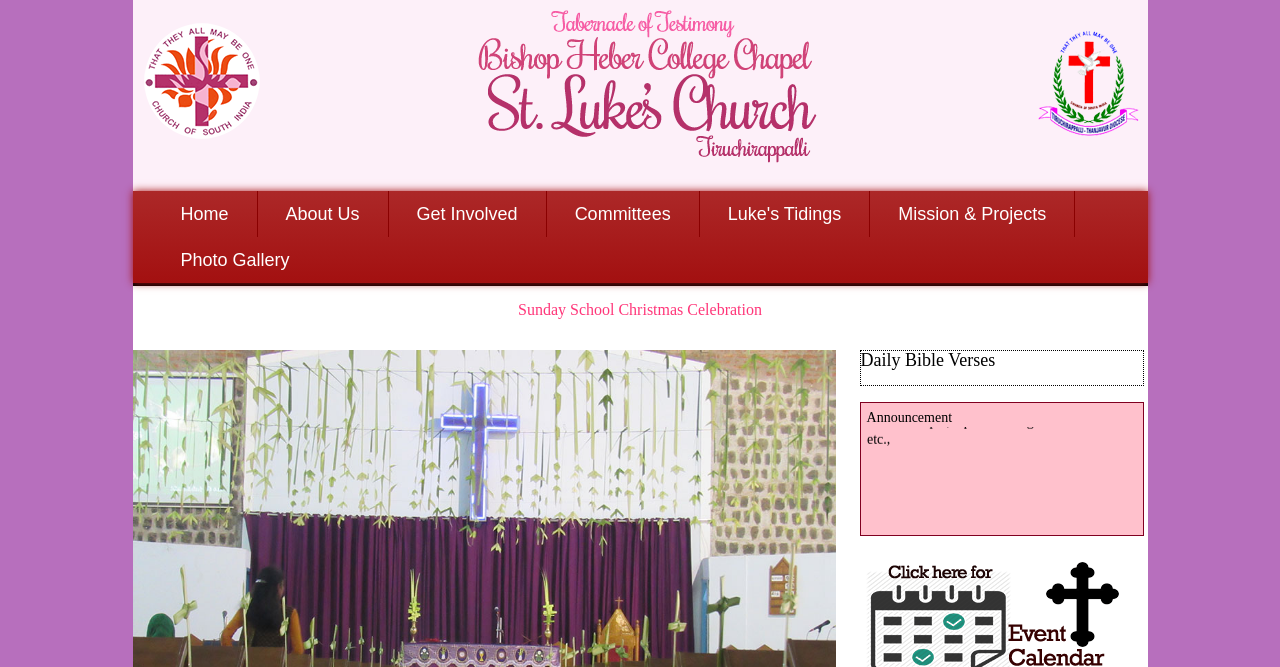Highlight the bounding box coordinates of the element you need to click to perform the following instruction: "read Sunday School Christmas Celebration."

[0.405, 0.451, 0.595, 0.477]